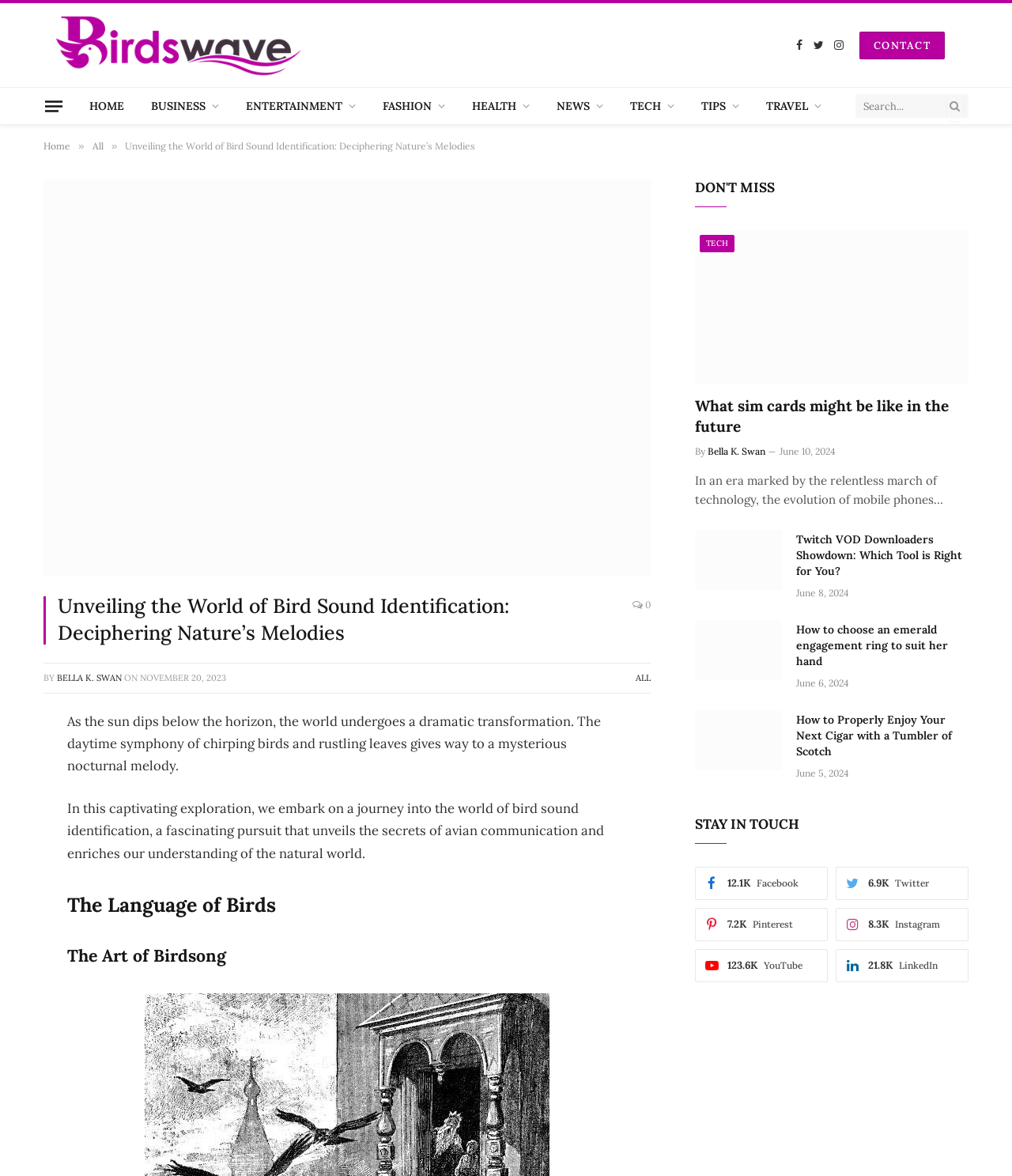Please answer the following question using a single word or phrase: 
What is the date of the article 'What sim cards might be like in the future'?

June 10, 2024